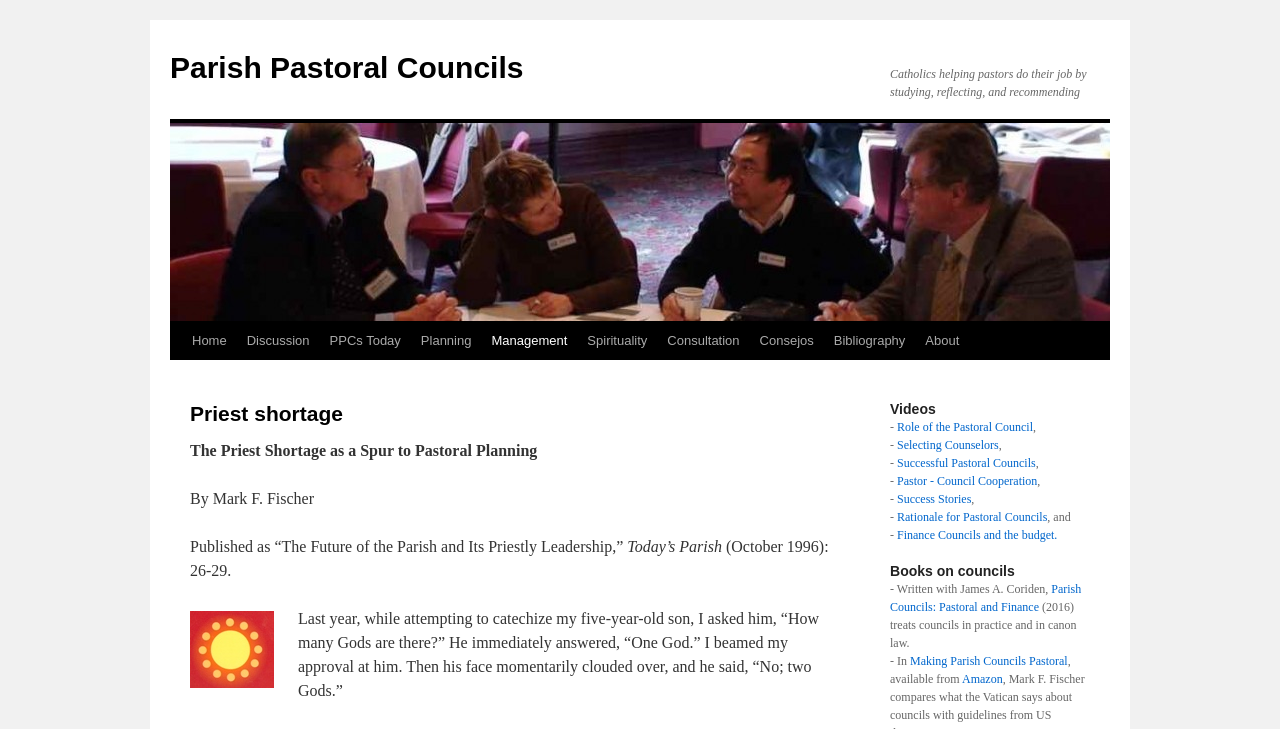Determine the bounding box coordinates of the UI element that matches the following description: "name="search" placeholder="Search. . ."". The coordinates should be four float numbers between 0 and 1 in the format [left, top, right, bottom].

None